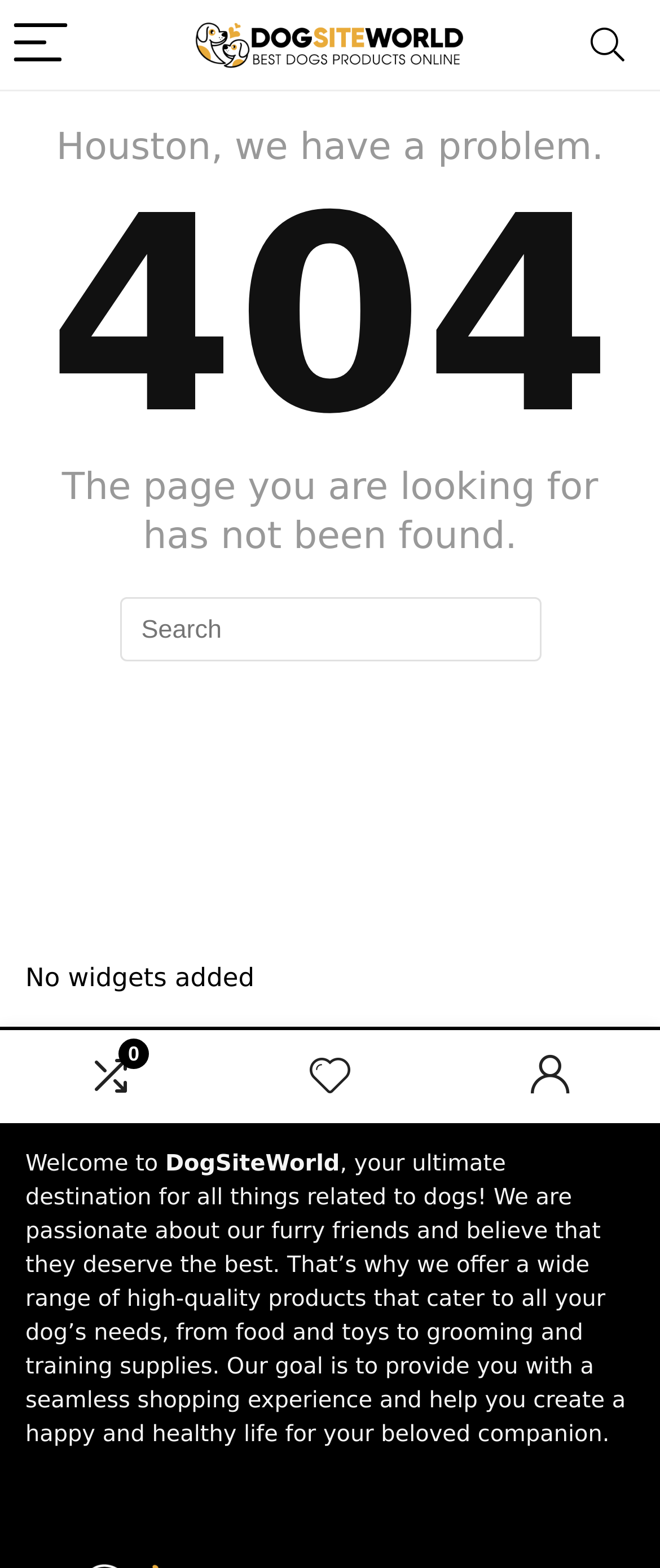Using the element description aria-label="Menu", predict the bounding box coordinates for the UI element. Provide the coordinates in (top-left x, top-left y, bottom-right x, bottom-right y) format with values ranging from 0 to 1.

[0.0, 0.0, 0.123, 0.057]